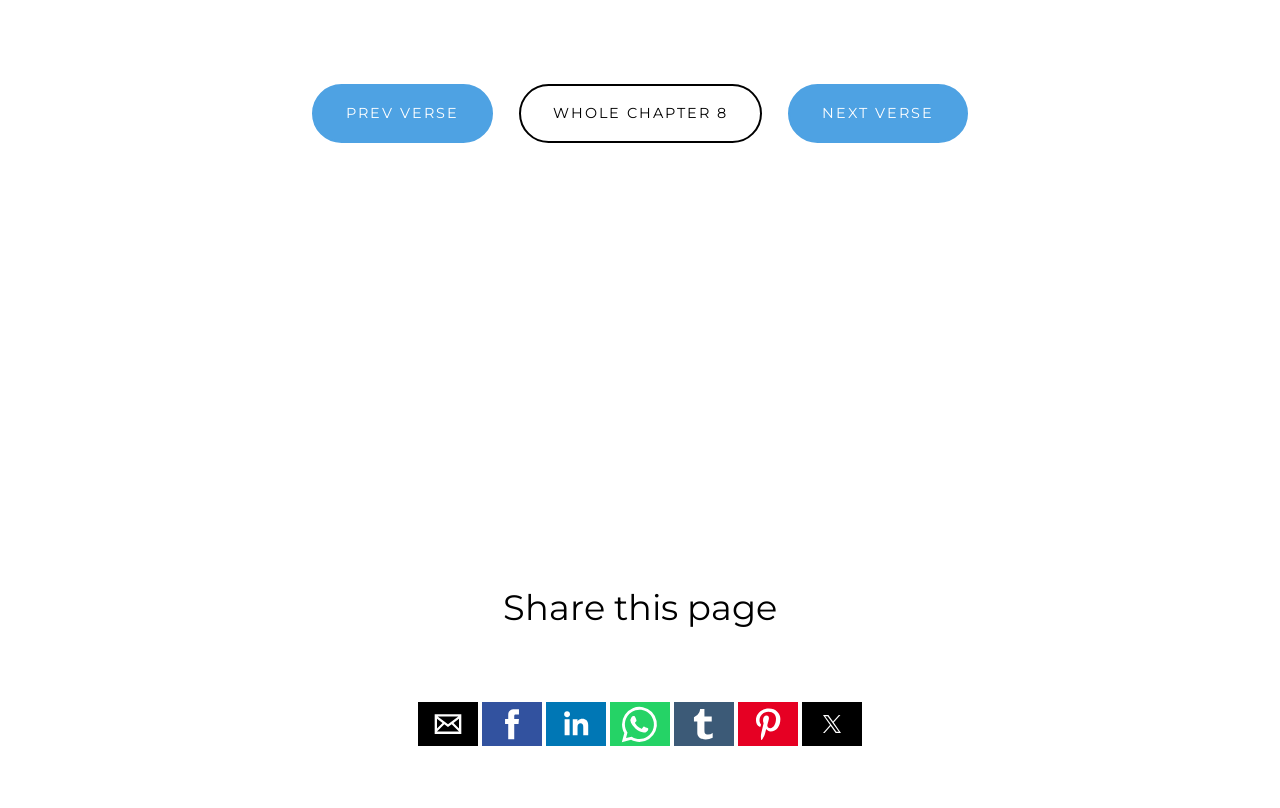Please determine the bounding box coordinates for the element with the description: "PREV VERSE".

[0.244, 0.104, 0.385, 0.177]